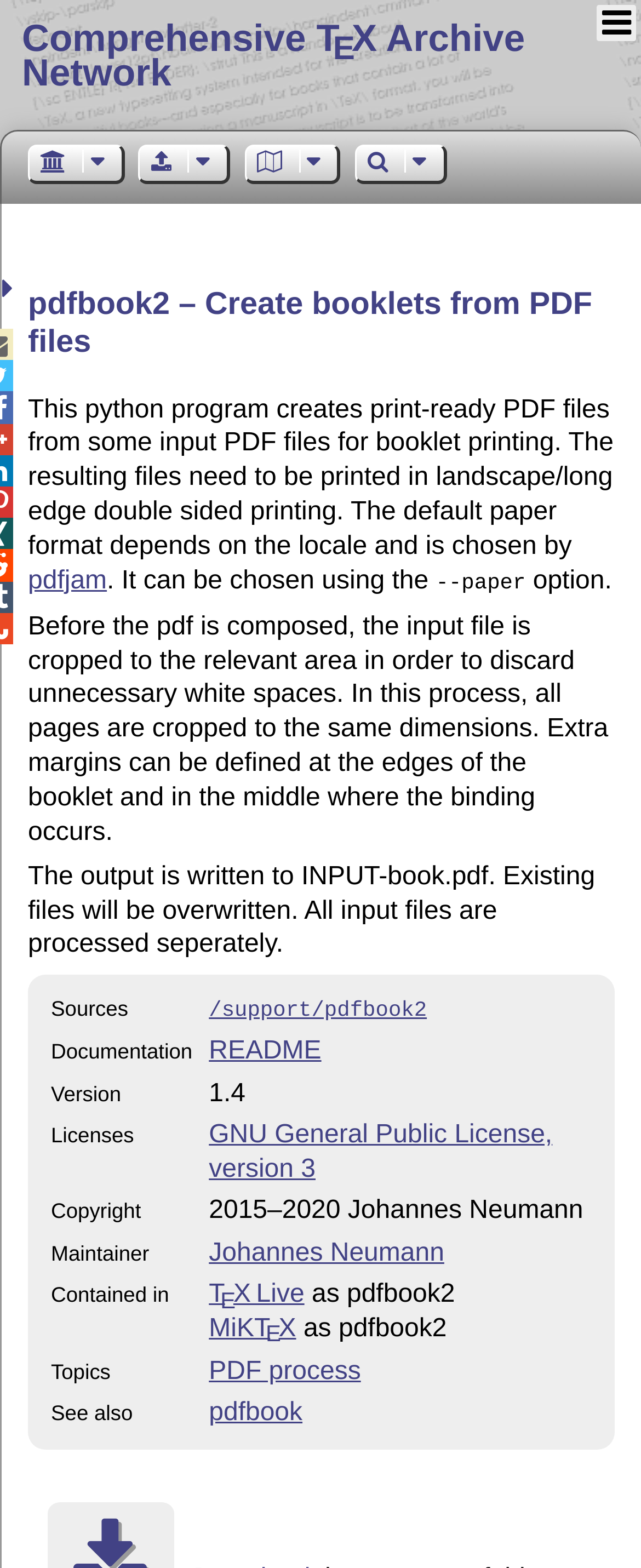Give a short answer to this question using one word or a phrase:
Who is the maintainer of pdfbook2?

Johannes Neumann